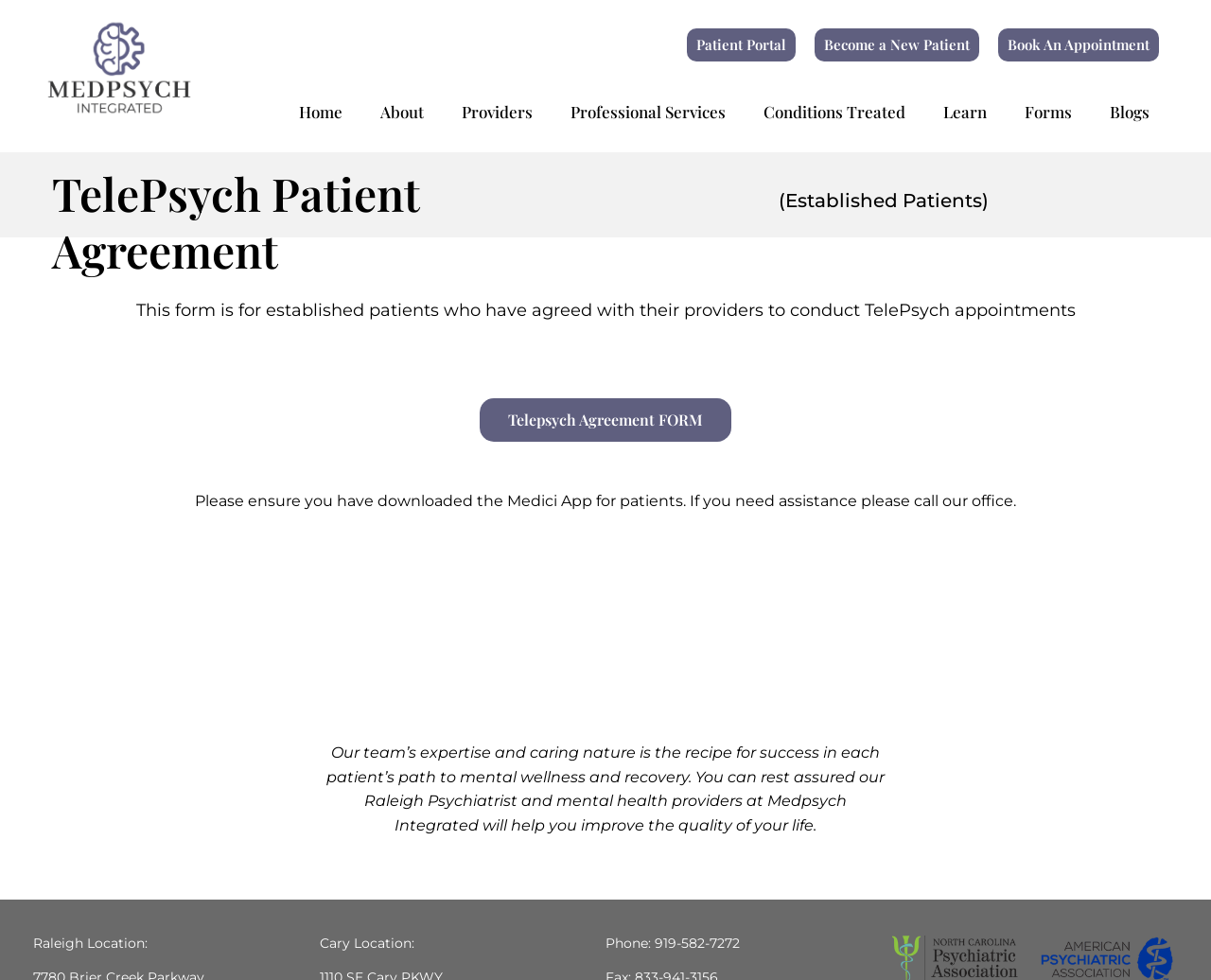Based on the image, provide a detailed response to the question:
How many locations does Medpsych Integrated have?

The webpage mentions two locations, Raleigh and Cary, as indicated by the StaticText elements with the texts 'Raleigh Location:' and 'Cary Location:'.